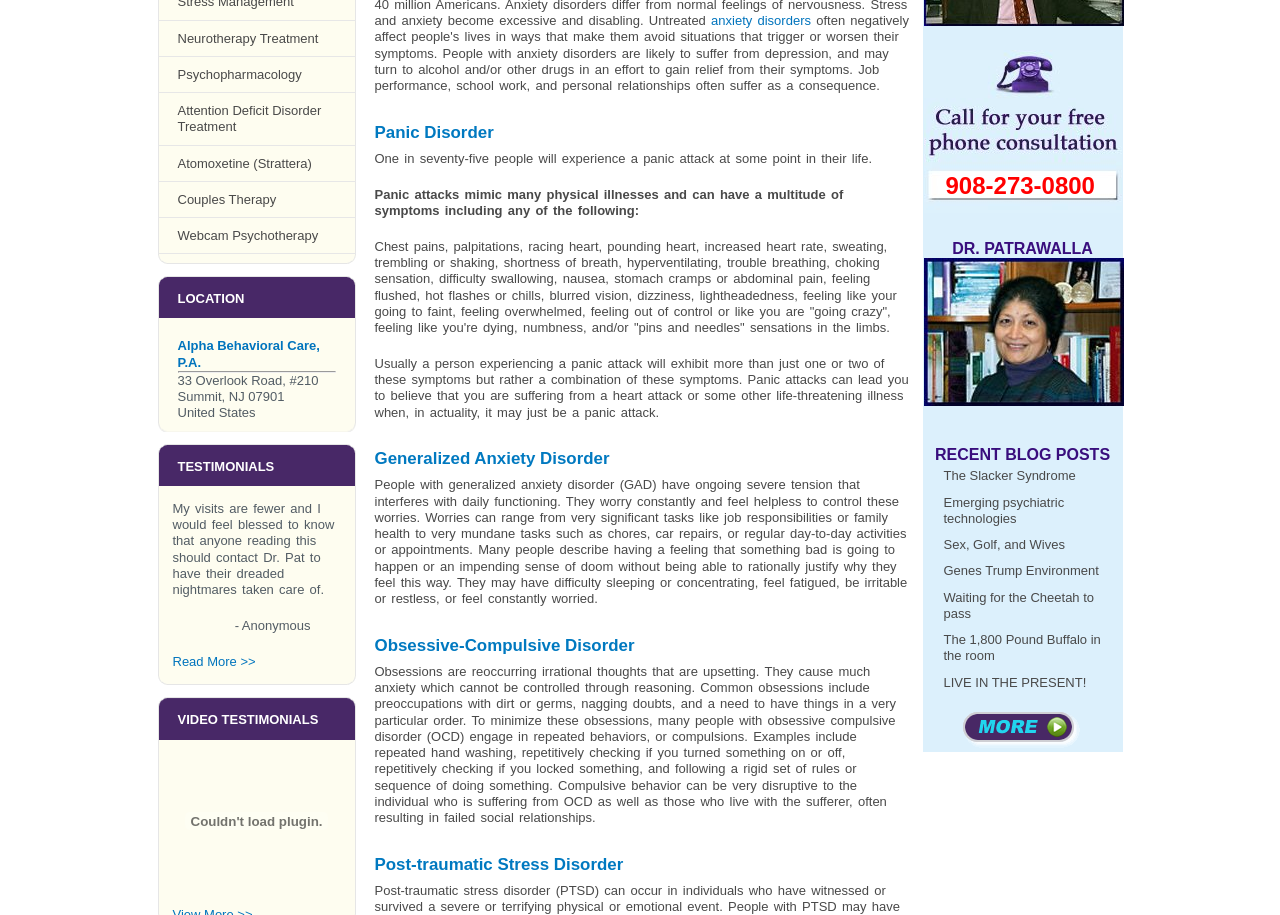Identify the bounding box coordinates for the UI element described as: "Attention Deficit Disorder Treatment".

[0.139, 0.113, 0.251, 0.147]